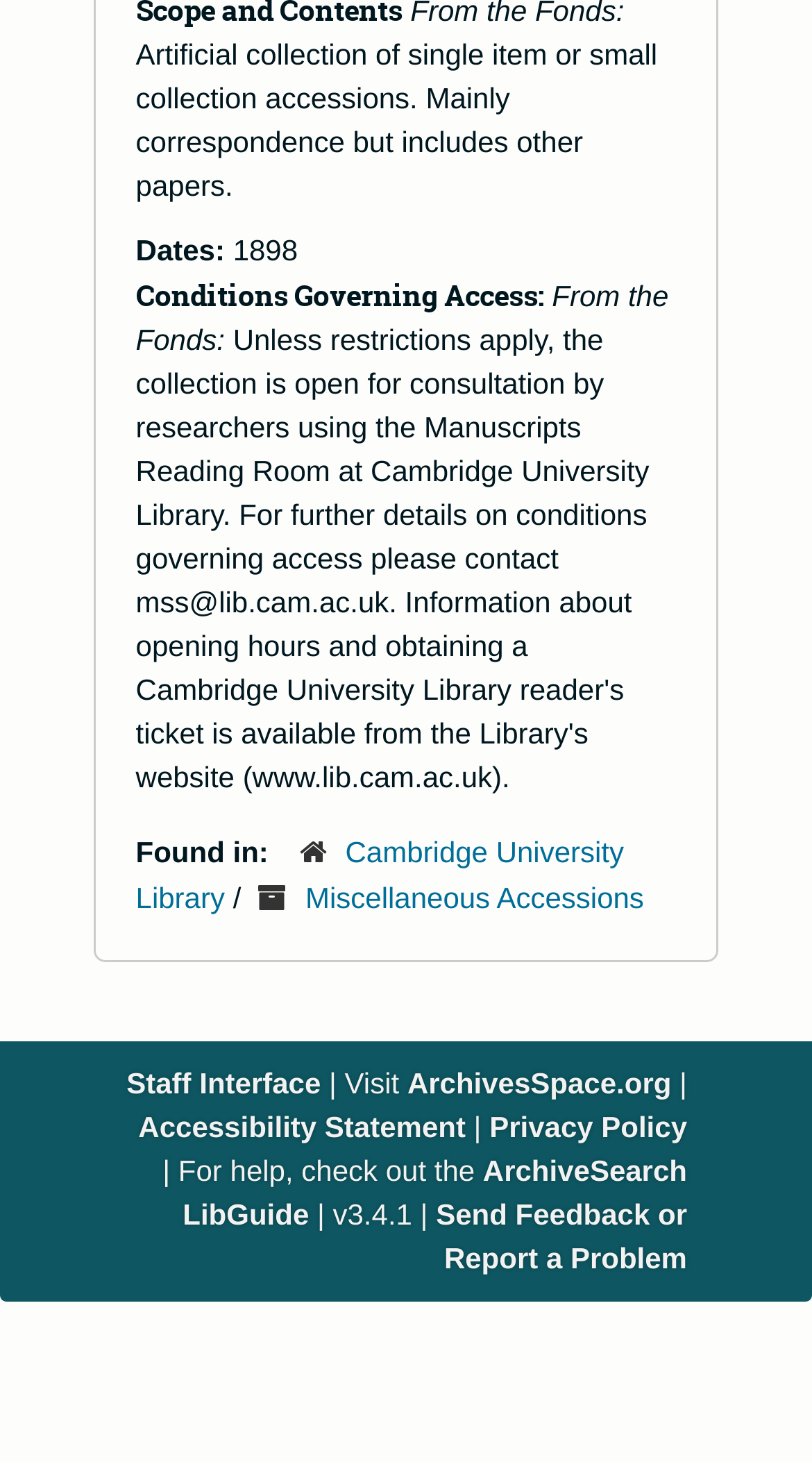Extract the bounding box coordinates of the UI element described: "Staff Interface". Provide the coordinates in the format [left, top, right, bottom] with values ranging from 0 to 1.

[0.156, 0.729, 0.395, 0.752]